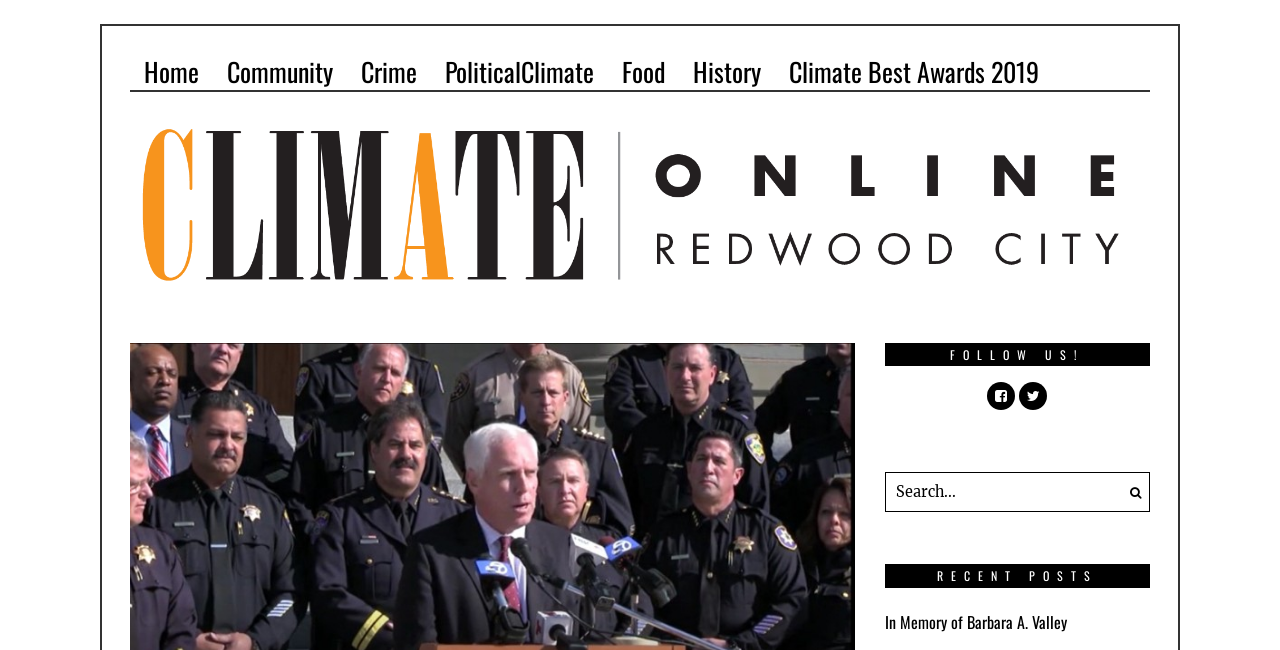Find the bounding box coordinates of the element to click in order to complete this instruction: "Click on the 'Home' link". The bounding box coordinates must be four float numbers between 0 and 1, denoted as [left, top, right, bottom].

None